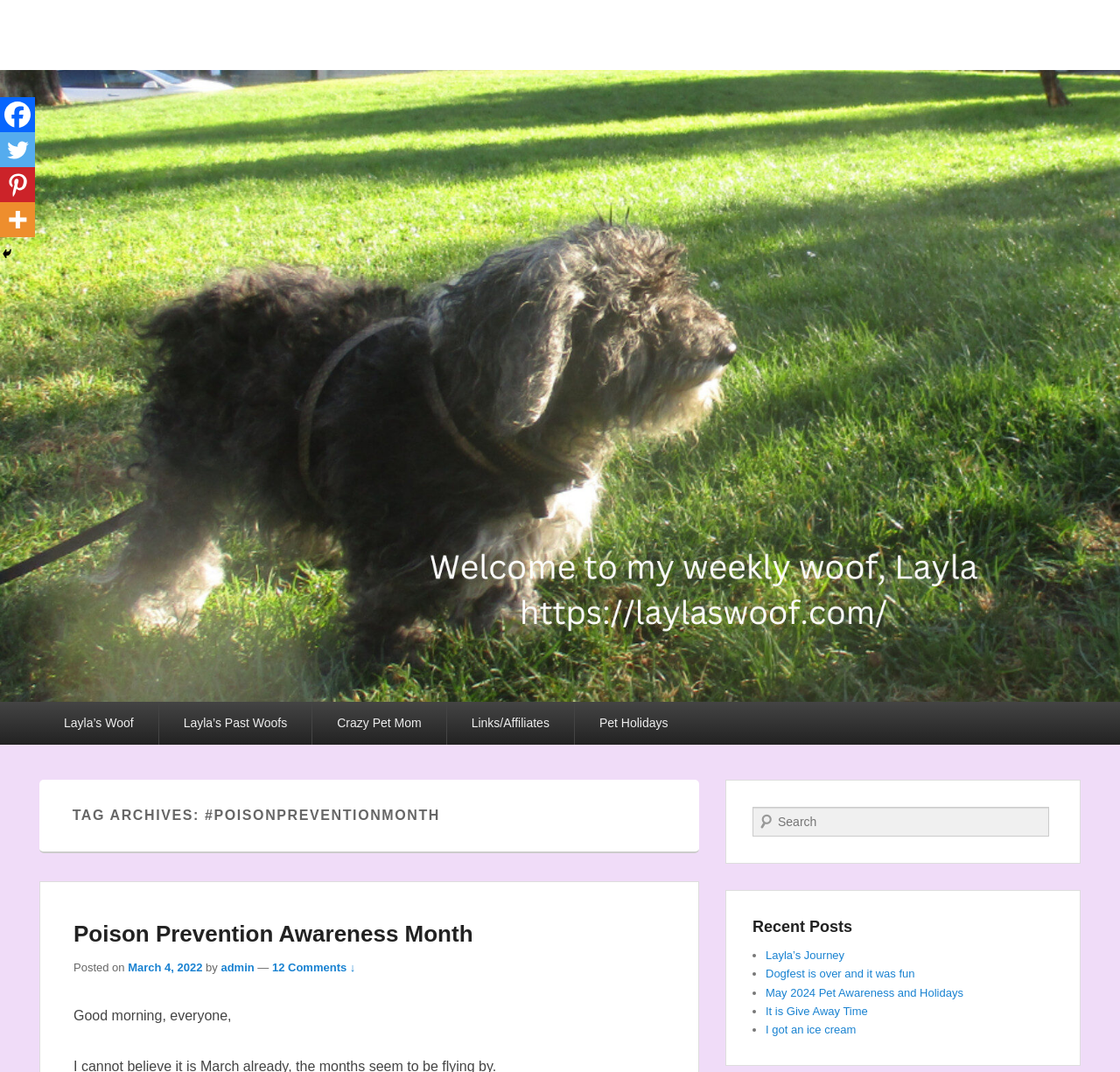Locate the bounding box coordinates of the item that should be clicked to fulfill the instruction: "Visit the 'Pet Holidays' page".

[0.513, 0.655, 0.618, 0.695]